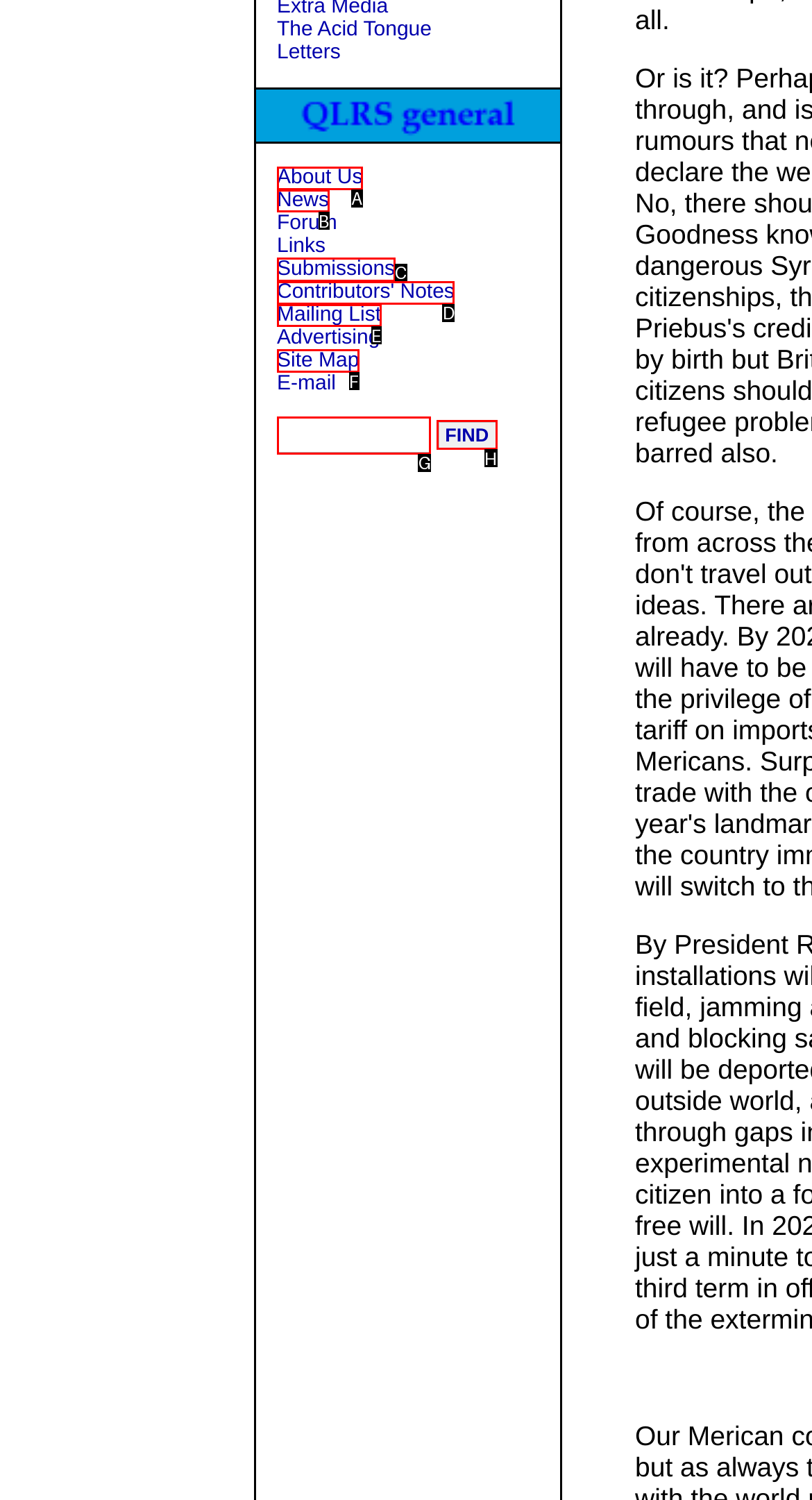Choose the option that aligns with the description: Mailing List
Respond with the letter of the chosen option directly.

E